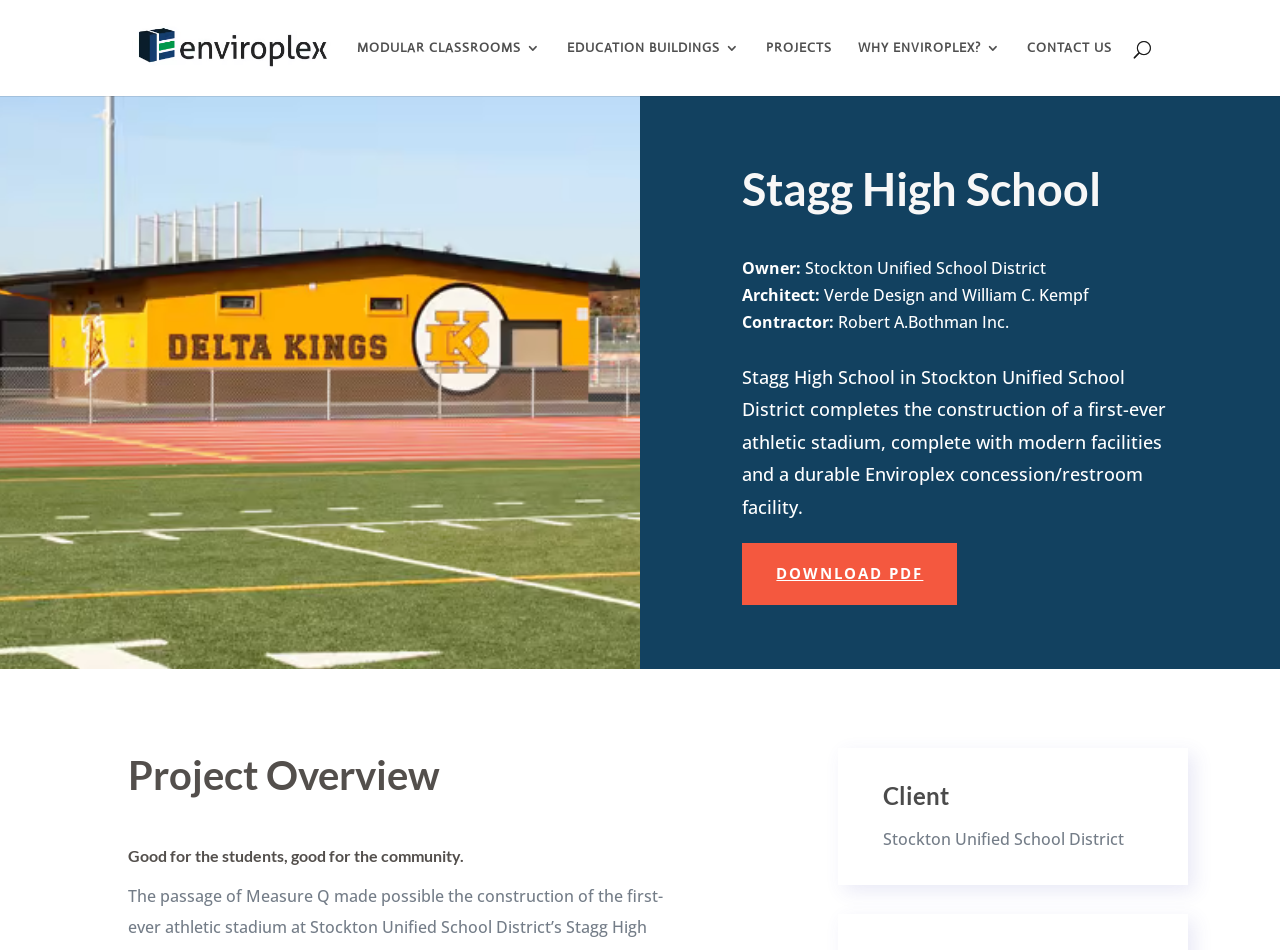Locate the coordinates of the bounding box for the clickable region that fulfills this instruction: "search for something".

[0.1, 0.0, 0.9, 0.001]